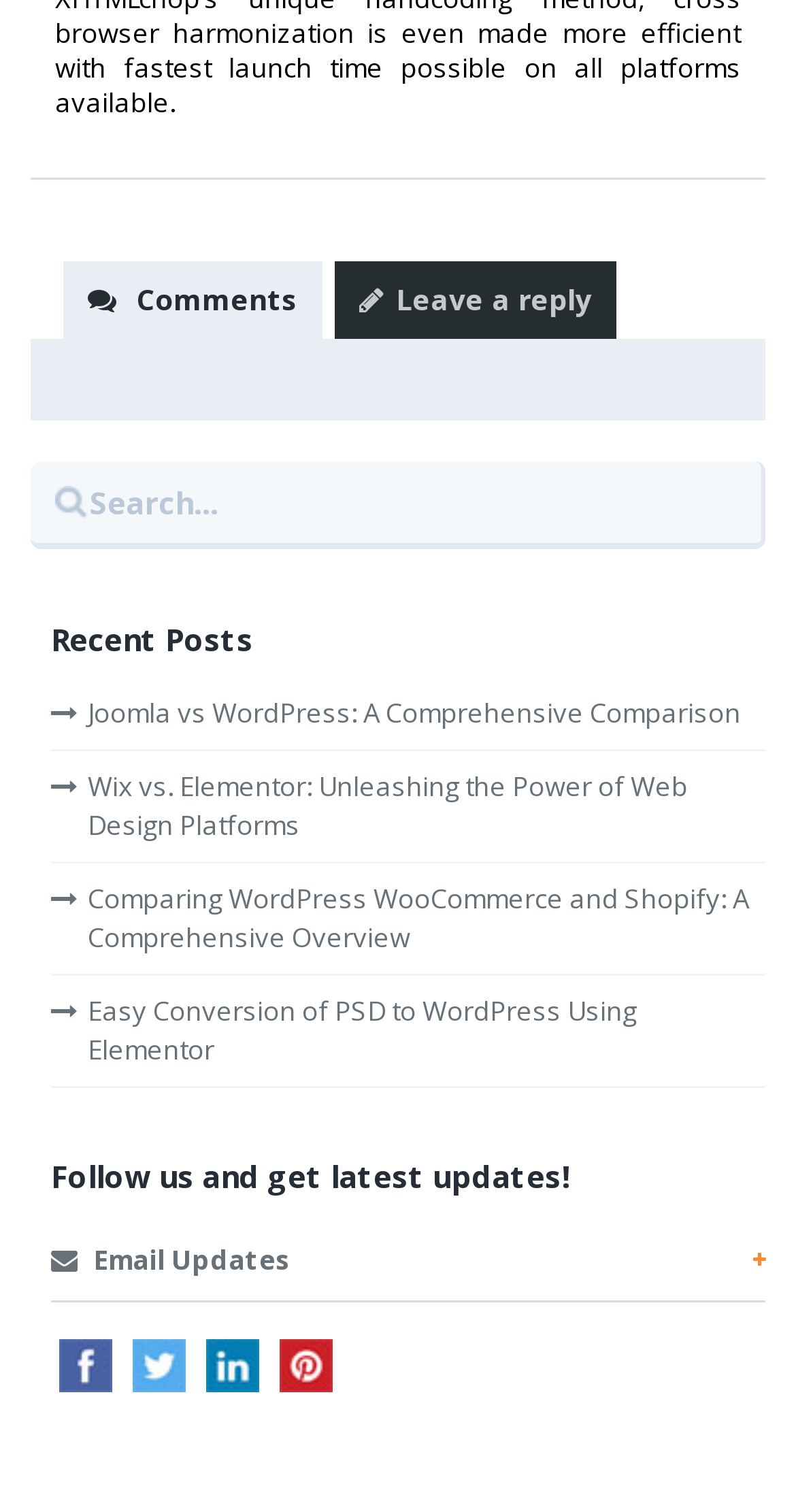How many social media platforms are listed?
Please analyze the image and answer the question with as much detail as possible.

The webpage lists four social media platforms, including Facebook, Twitter, LinkedIn, and Pinterest, with corresponding links and images.